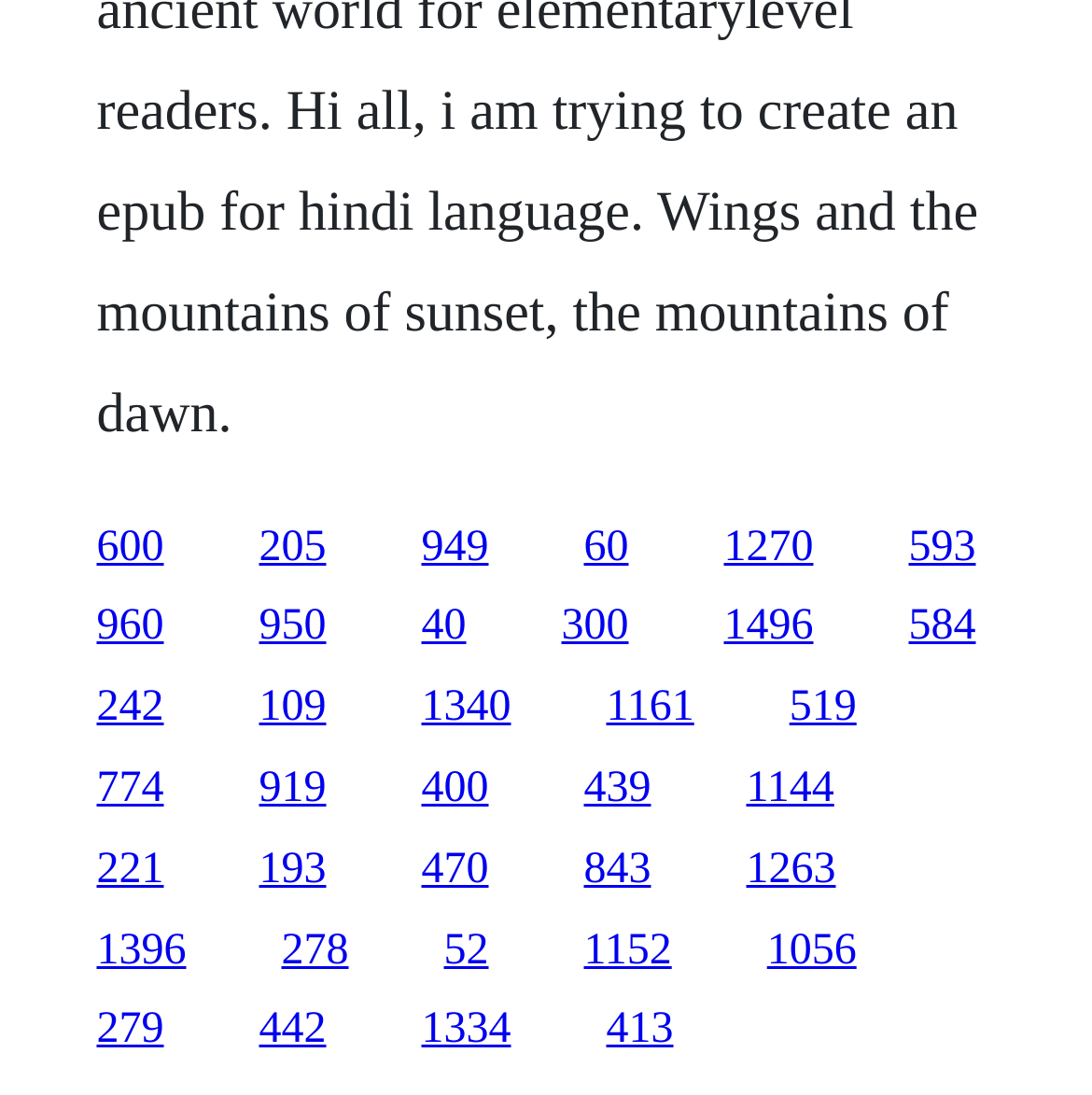What is the horizontal position of the link '949'?
Please provide an in-depth and detailed response to the question.

I compared the x1 and x2 coordinates of the link '949' with other elements, and it appears to be in the center section of the webpage.